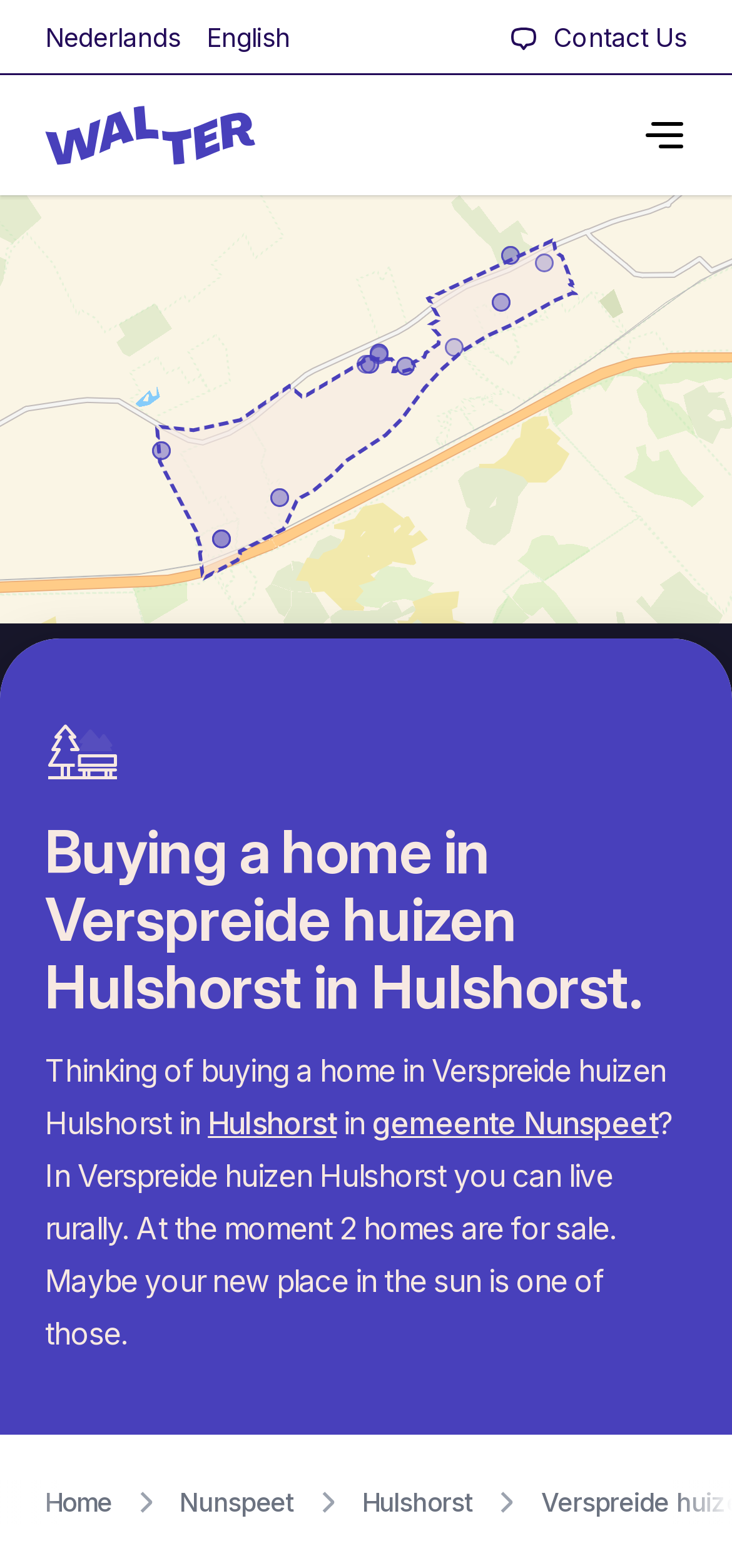What is the name of the municipality where Verspreide huizen Hulshorst is located?
Provide a detailed answer to the question using information from the image.

The answer can be found in the breadcrumbs navigation area where it says 'Nunspeet' which is the municipality where Verspreide huizen Hulshorst is located.